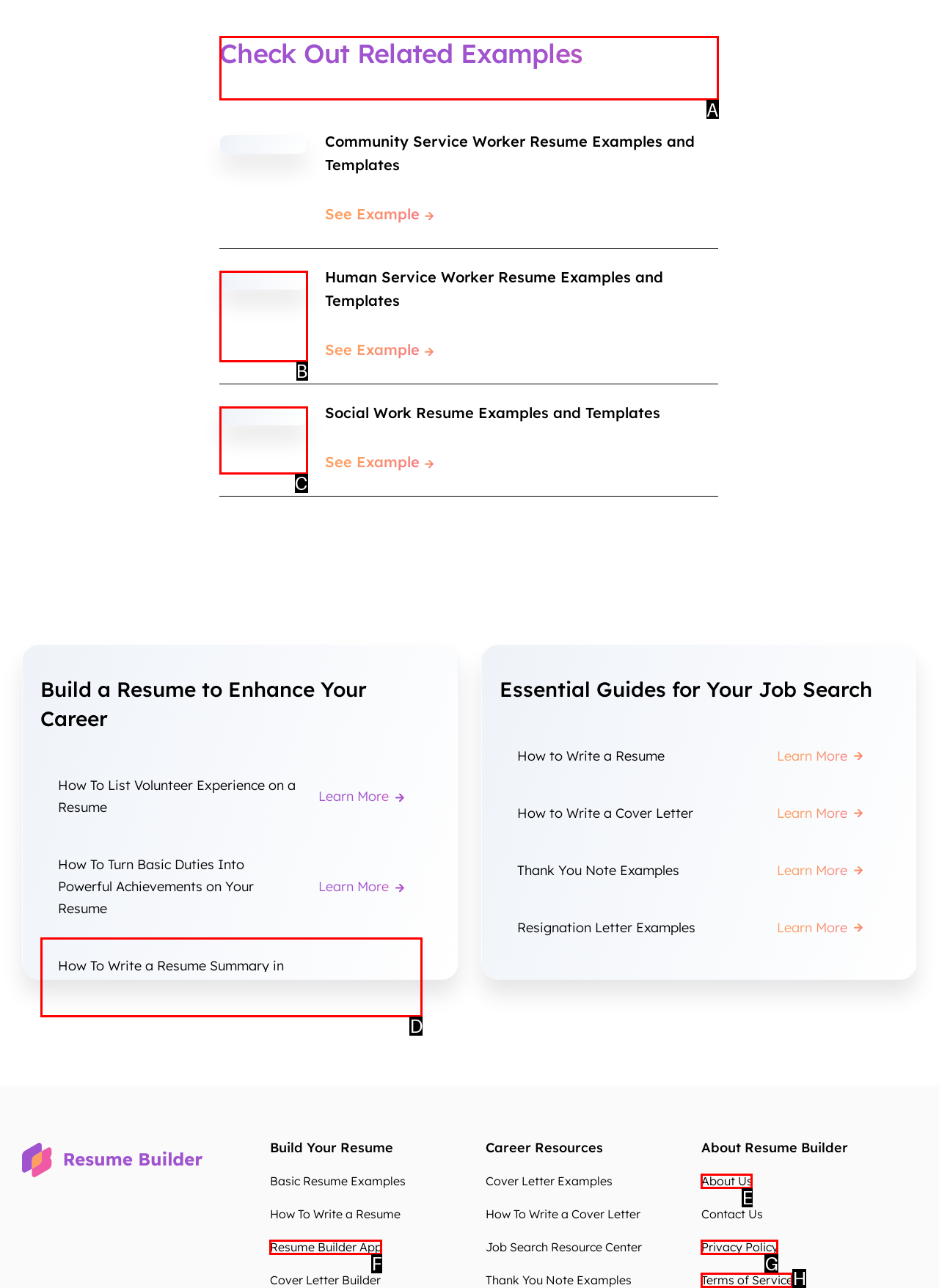Select the right option to accomplish this task: Check Out Related Examples. Reply with the letter corresponding to the correct UI element.

A